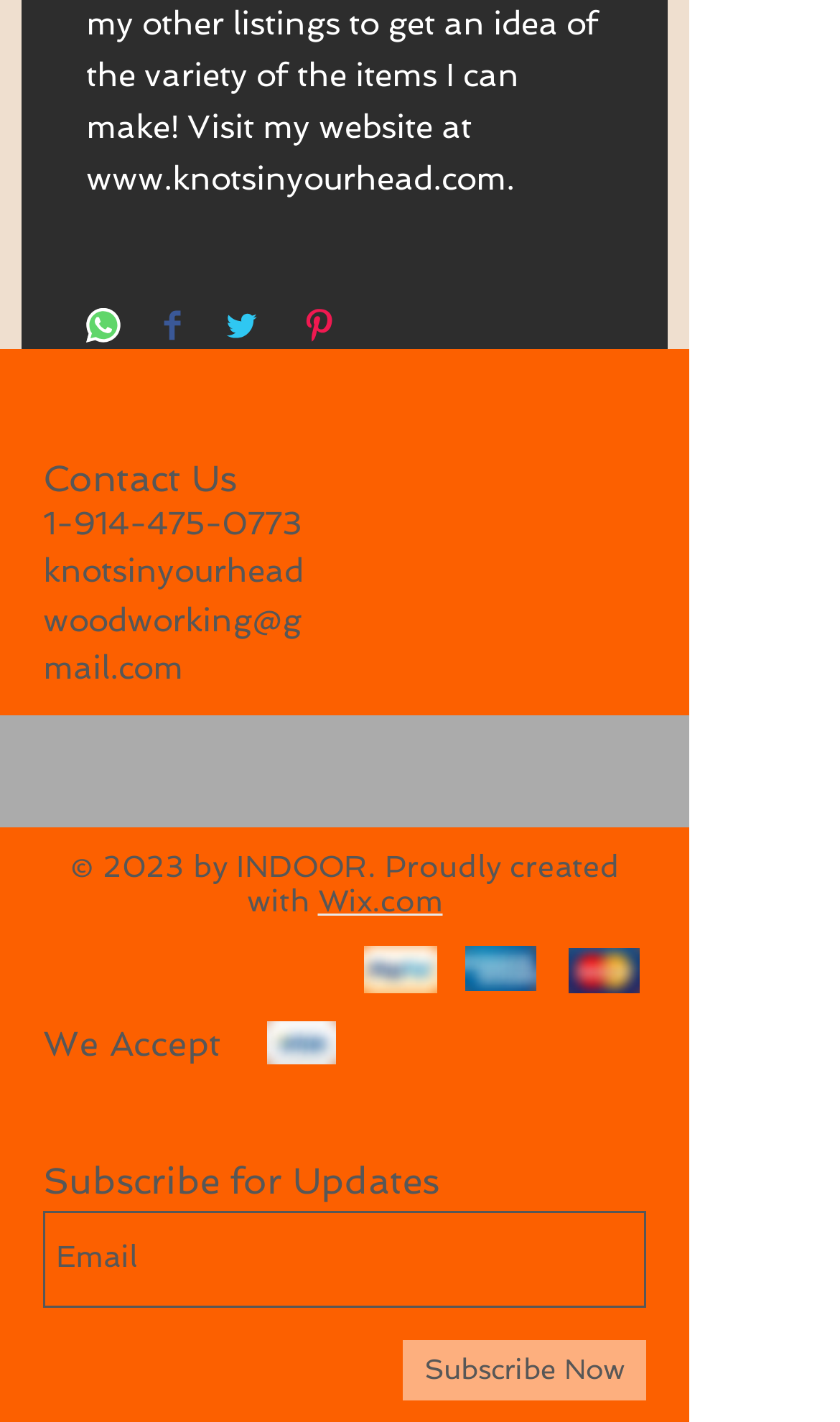Utilize the details in the image to thoroughly answer the following question: What social media platforms can be shared on?

Based on the buttons at the top of the page, it is possible to share content on WhatsApp, Facebook, Twitter, and Pinterest.